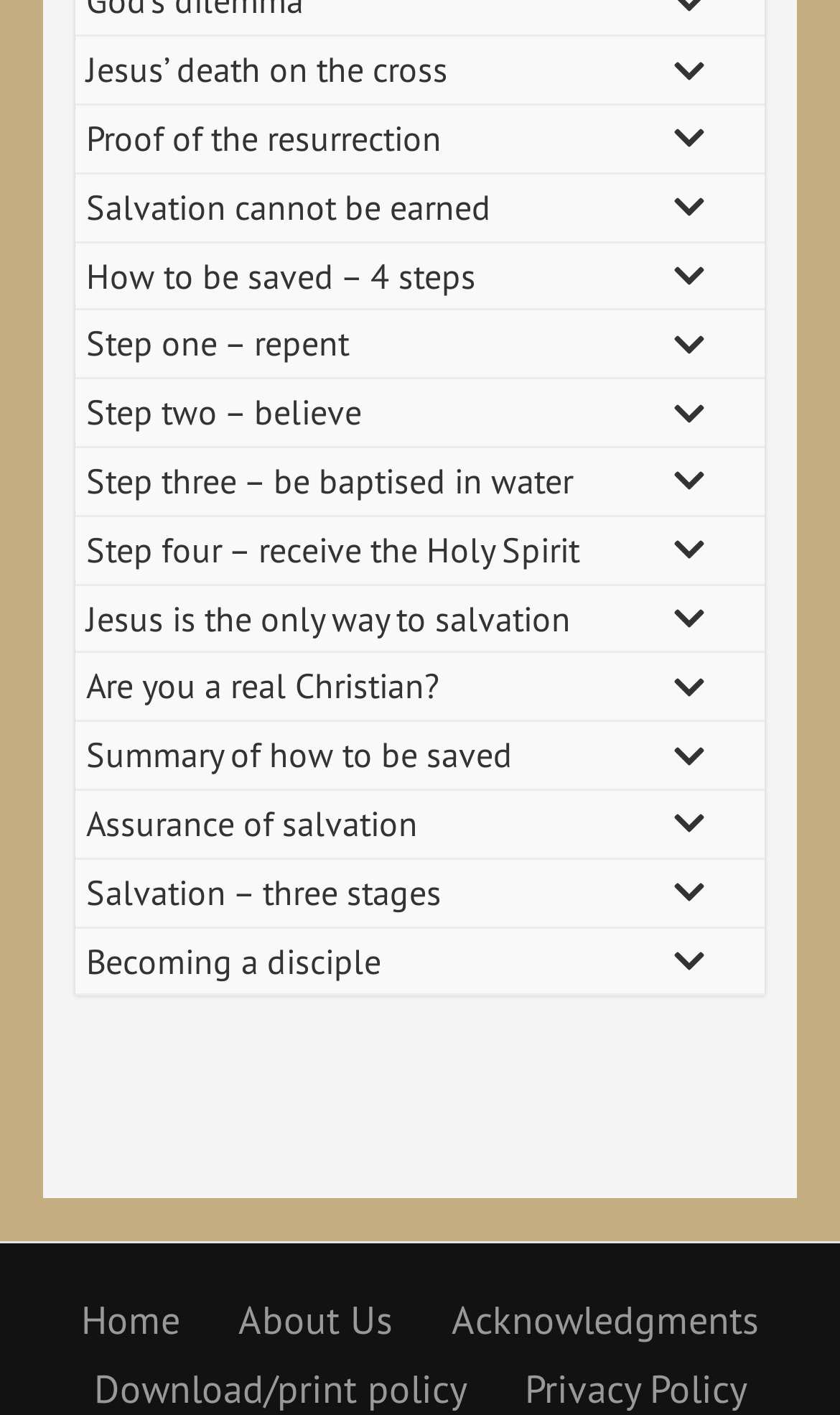Specify the bounding box coordinates for the region that must be clicked to perform the given instruction: "Read Assurance of salvation".

[0.09, 0.559, 0.91, 0.607]